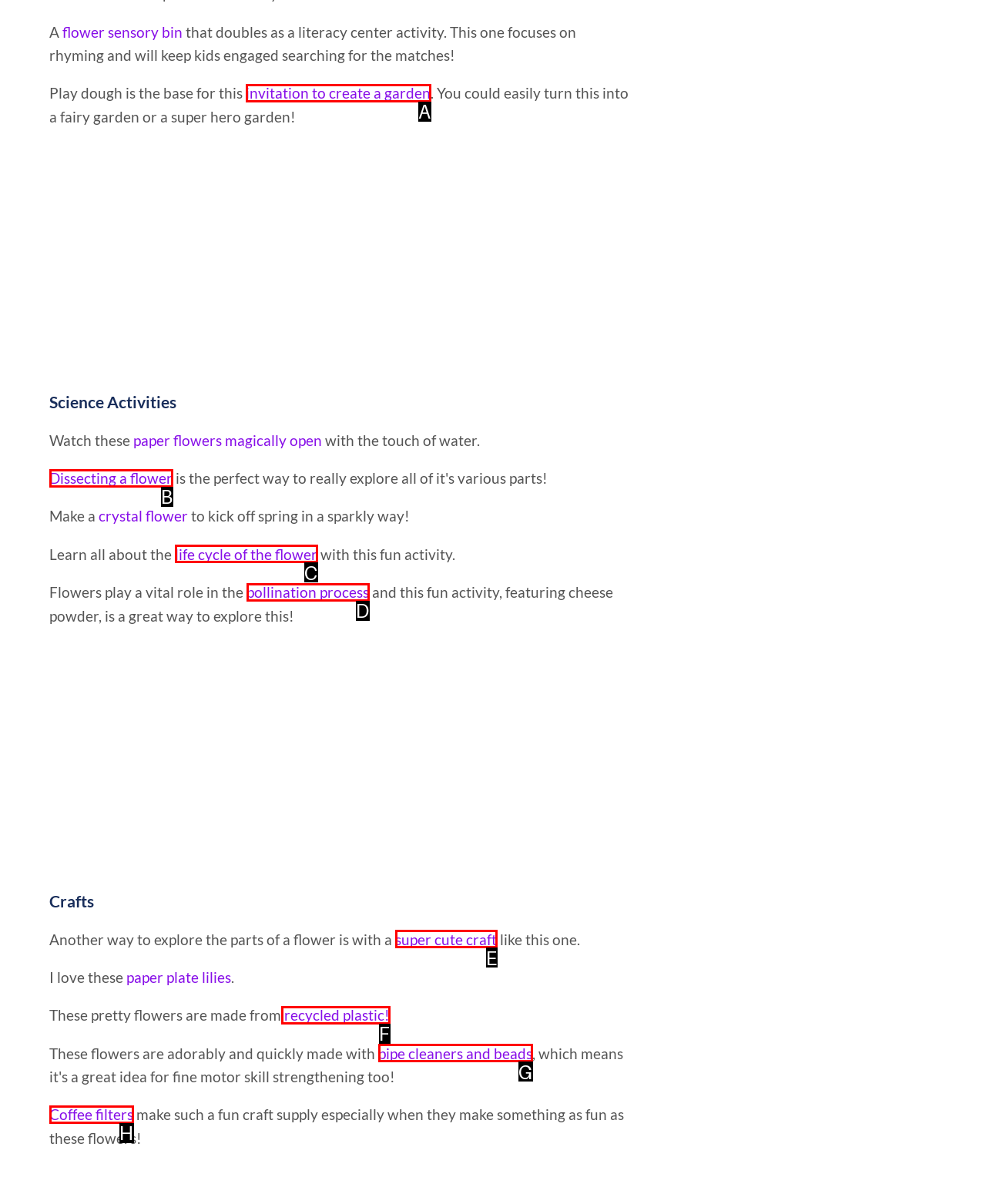Which option is described as follows: Czym jest chmura obliczeniowa?
Answer with the letter of the matching option directly.

None